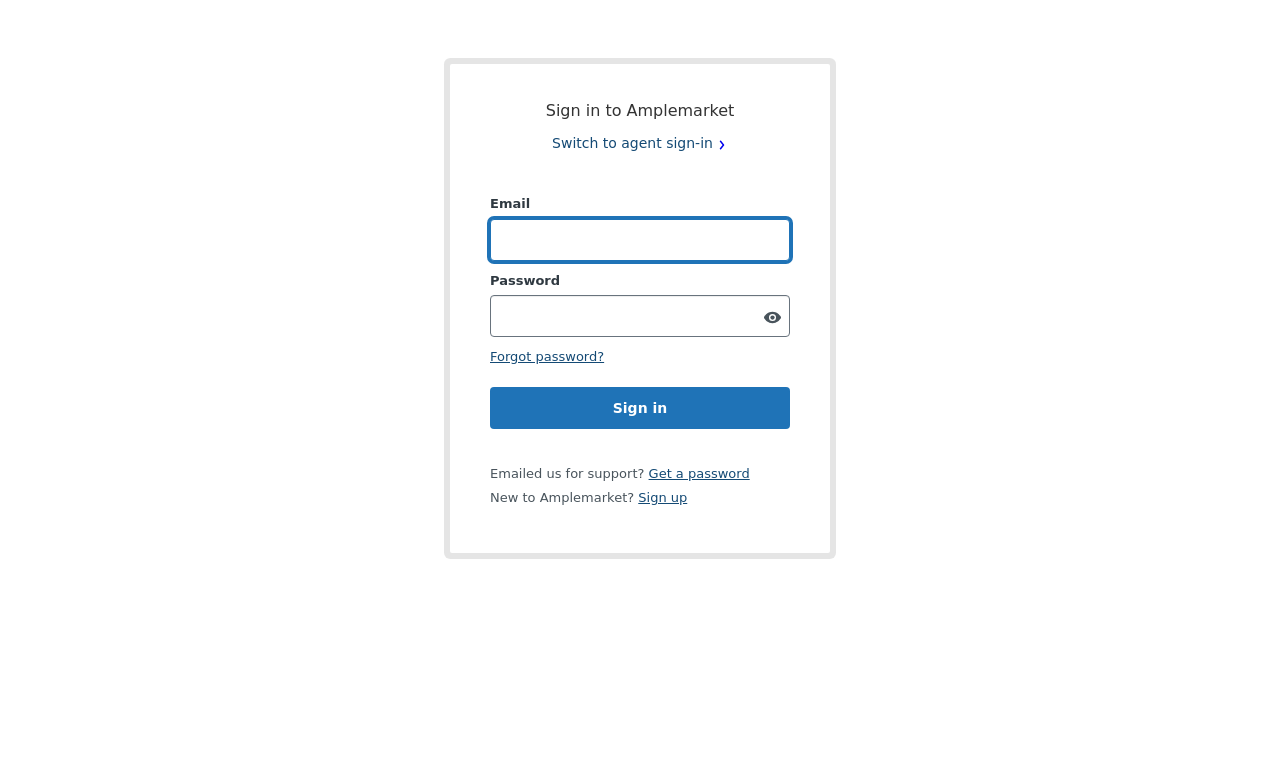What is the label above the first input field?
Refer to the screenshot and deliver a thorough answer to the question presented.

The first input field has a label 'Email' above it, indicating that users should enter their email address in this field.